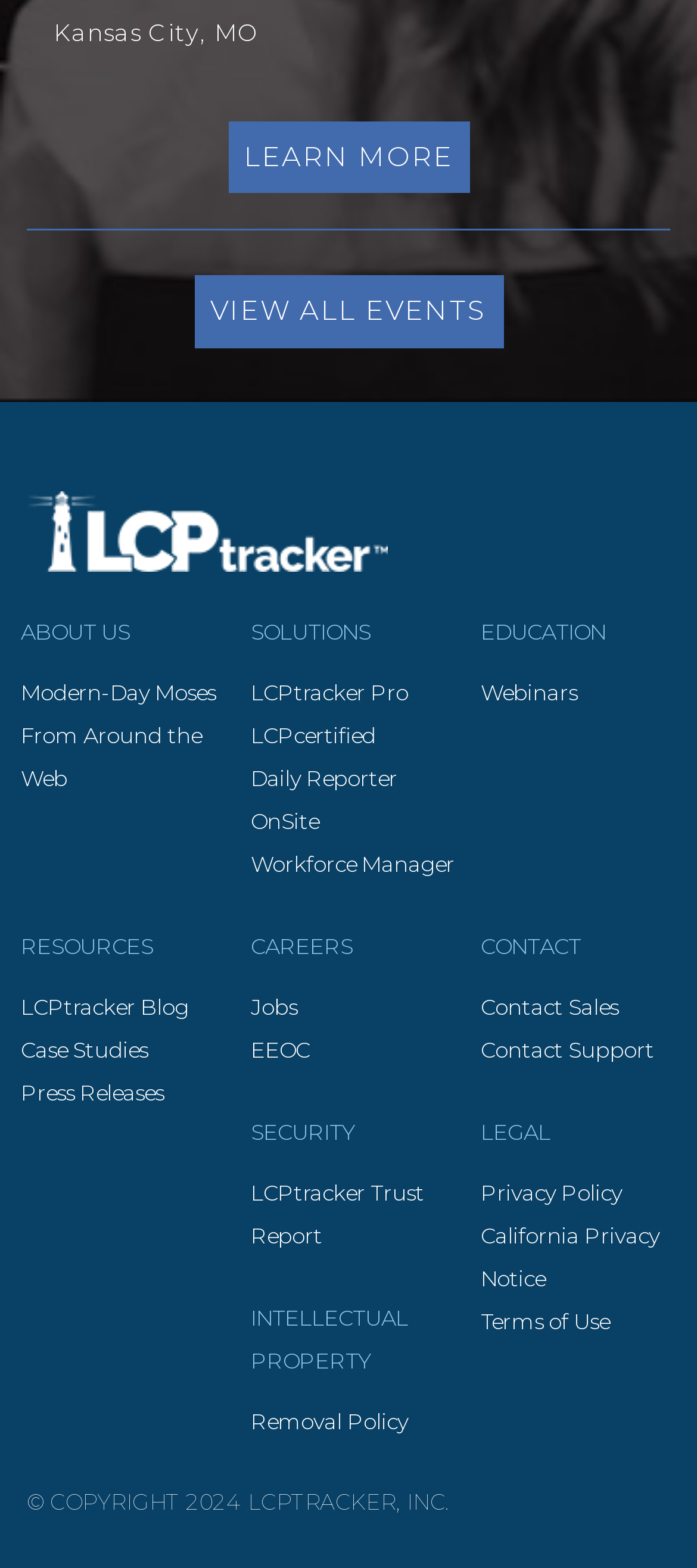Please provide a detailed answer to the question below based on the screenshot: 
What is the name of the logo in the footer?

The image element with the description 'LCPtracker Footer Logo' is located in the footer section of the page, indicating that it is the logo of the company.